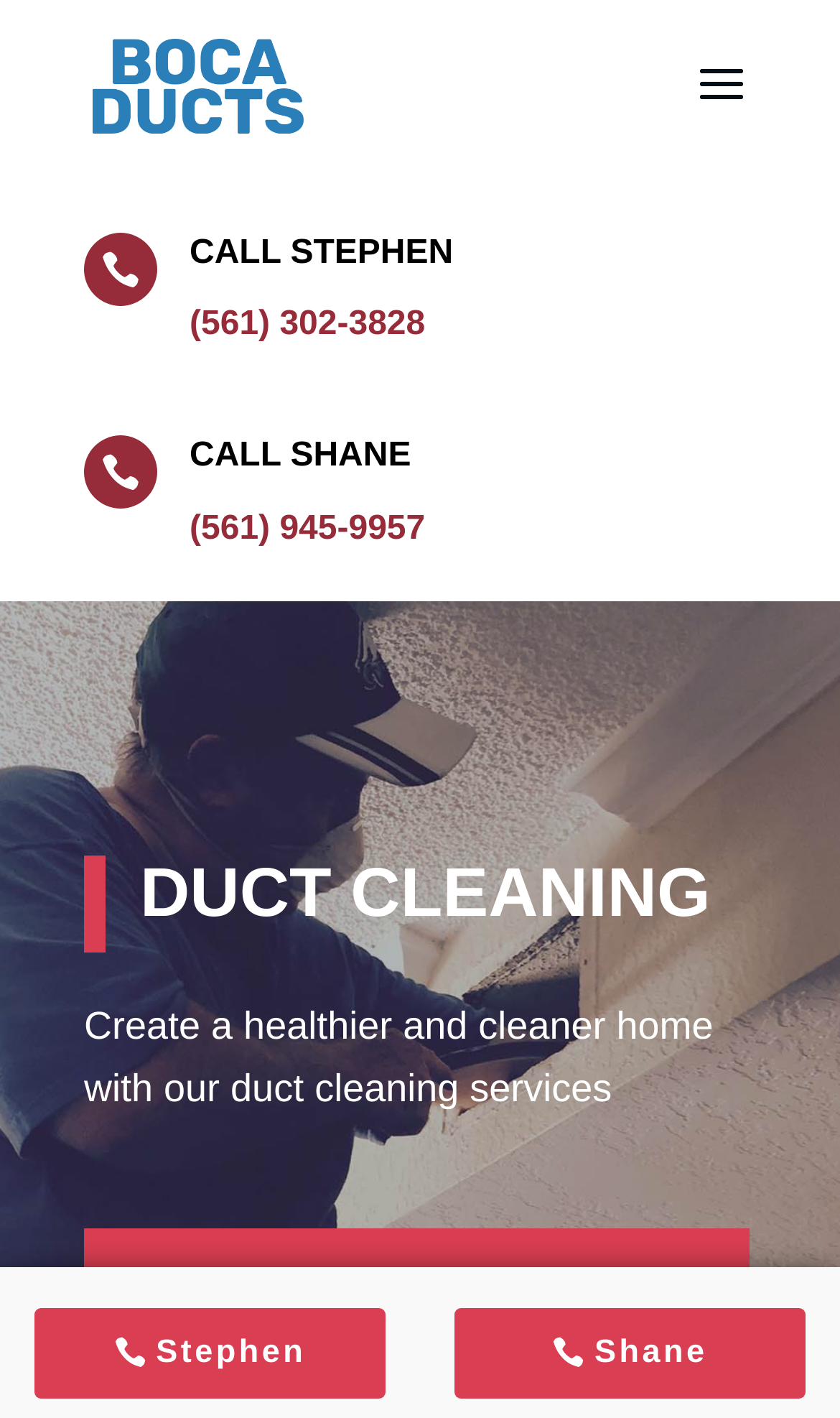Extract the bounding box of the UI element described as: "alt="Boca Ducts"".

[0.111, 0.047, 0.361, 0.073]